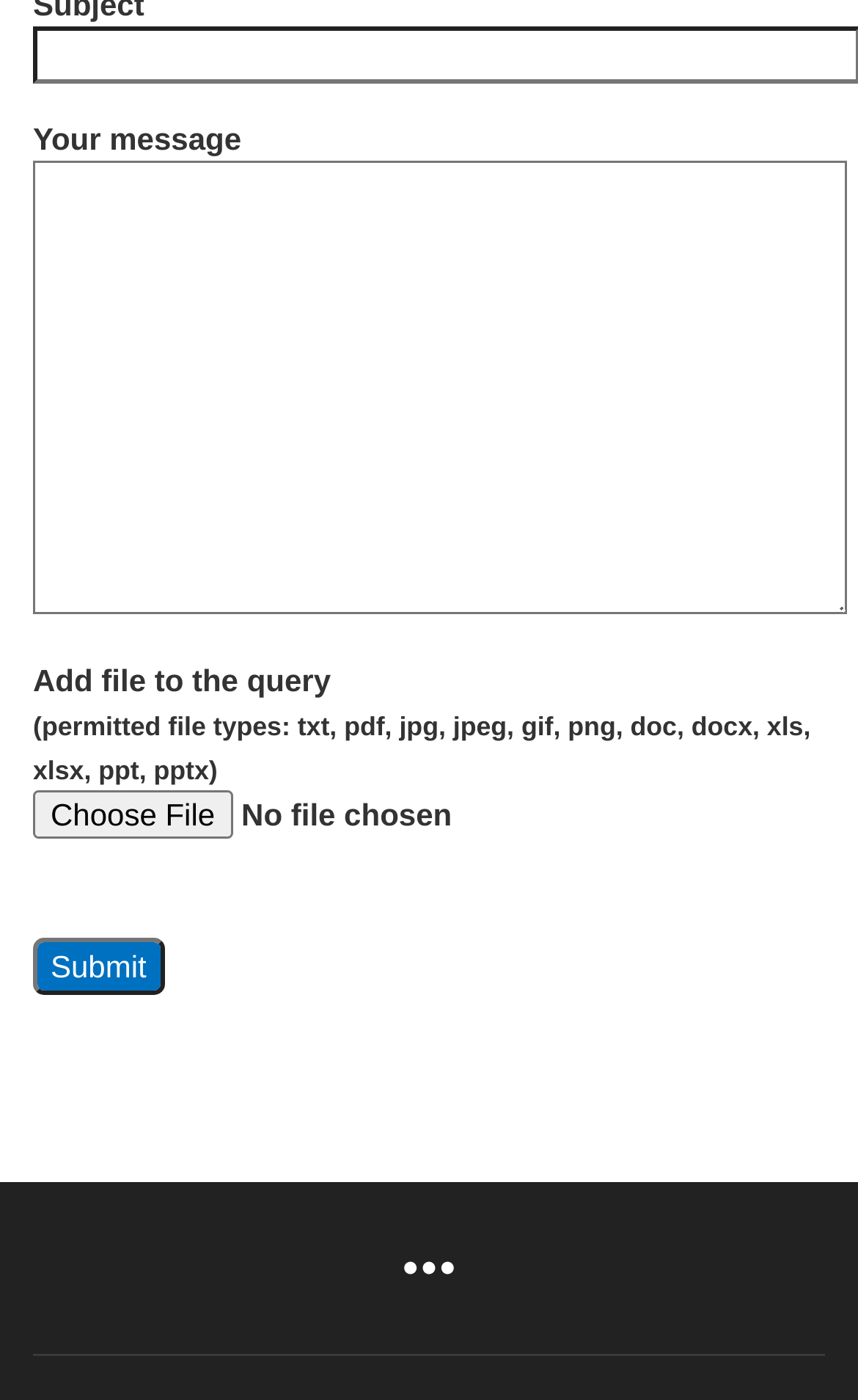Analyze the image and give a detailed response to the question:
Is the 'Choose File' button visible?

The 'Choose File' button is a child element of the 'Add file to the query' button and has a 'hidden: True' attribute, indicating that it is not visible on the webpage.